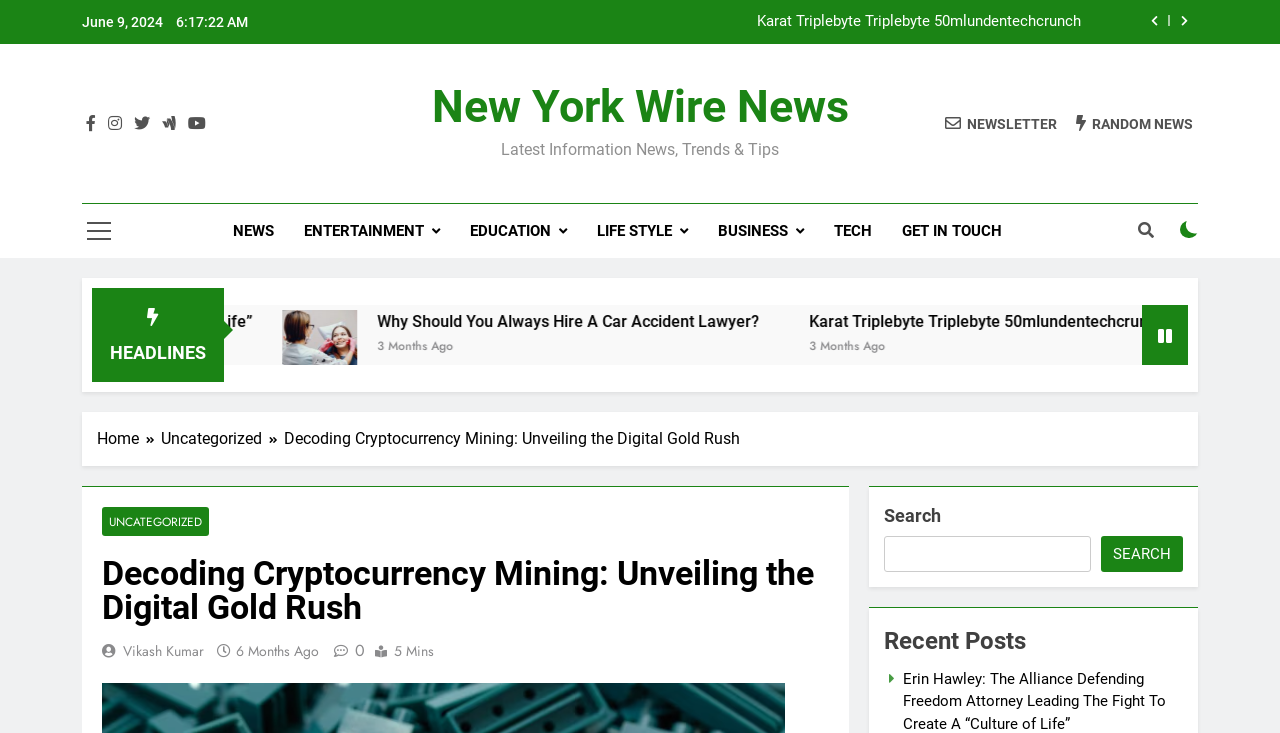Provide your answer in a single word or phrase: 
What is the purpose of the button with the icon ''?

Unknown